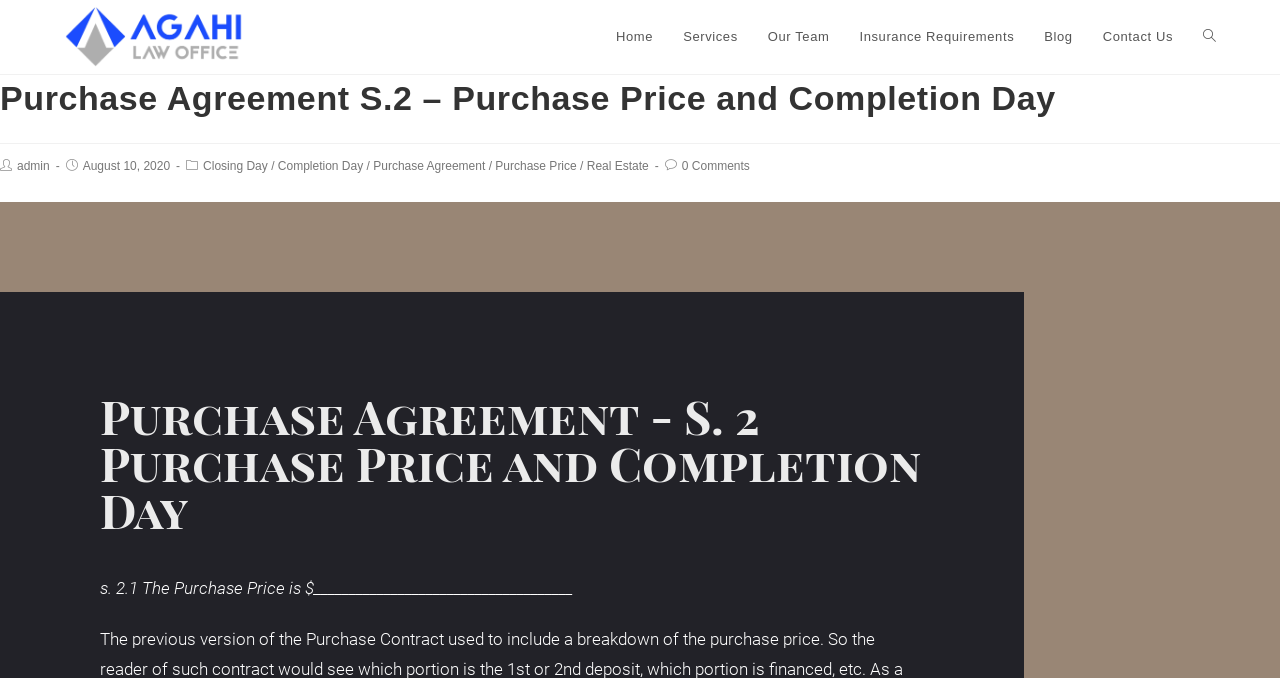Locate the UI element described by Home in the provided webpage screenshot. Return the bounding box coordinates in the format (top-left x, top-left y, bottom-right x, bottom-right y), ensuring all values are between 0 and 1.

[0.47, 0.0, 0.522, 0.109]